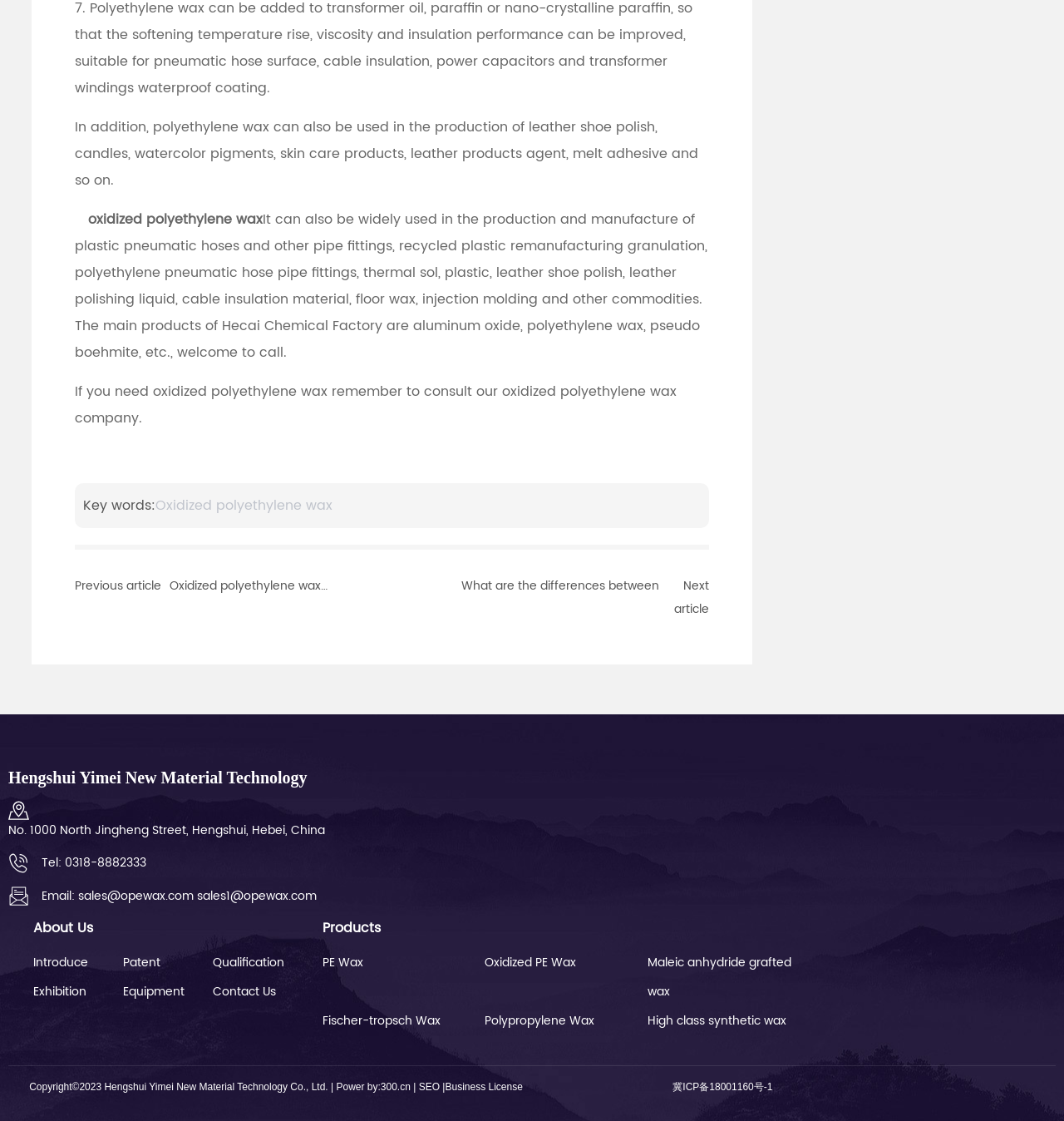Answer the following query concisely with a single word or phrase:
What is the phone number of Hengshui Yimei New Material Technology?

0318-8882333